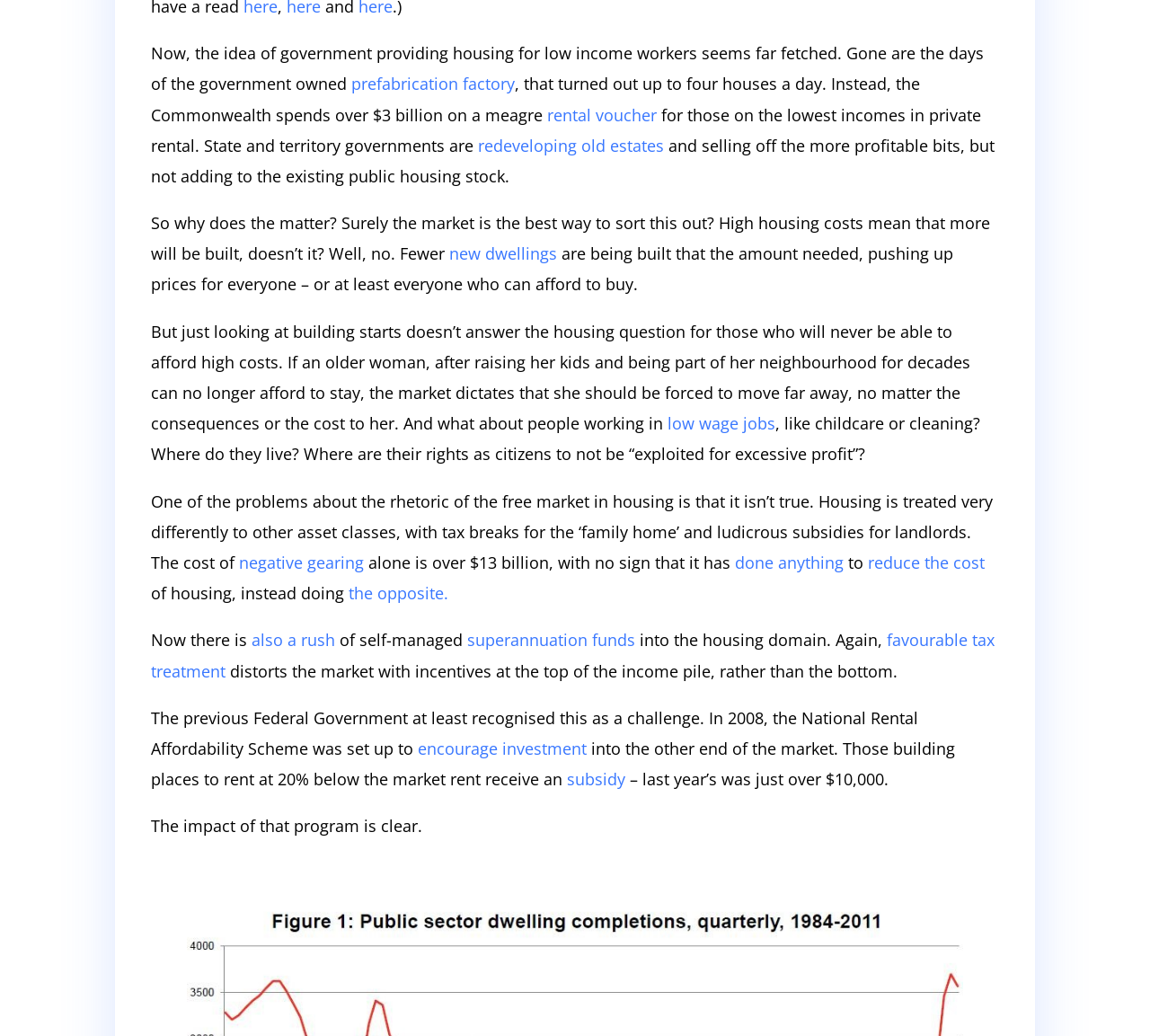What is the National Rental Affordability Scheme?
Look at the image and answer the question using a single word or phrase.

Government program